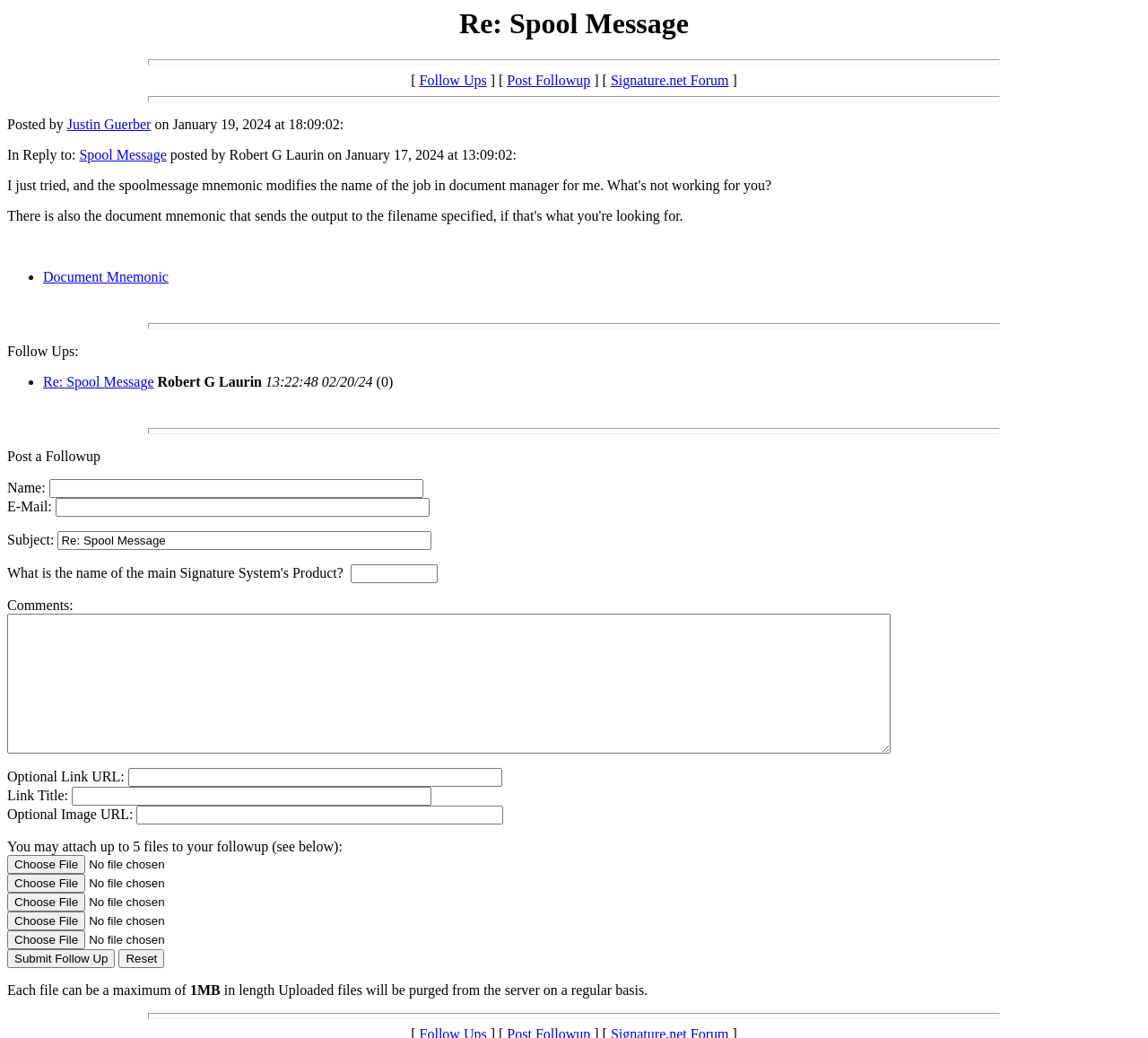Provide the bounding box coordinates of the section that needs to be clicked to accomplish the following instruction: "Enter your name in the input field."

[0.043, 0.462, 0.368, 0.48]